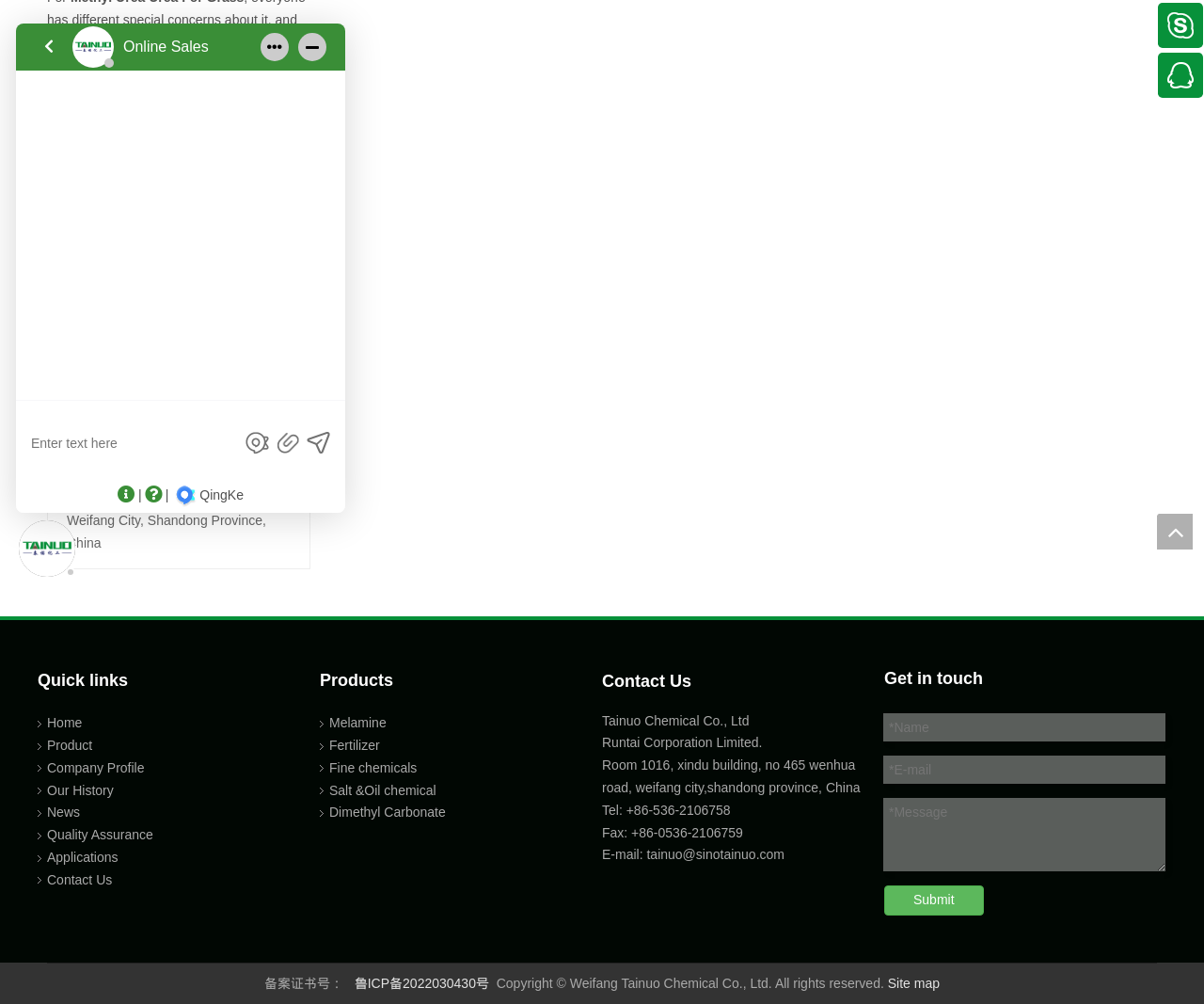Bounding box coordinates are specified in the format (top-left x, top-left y, bottom-right x, bottom-right y). All values are floating point numbers bounded between 0 and 1. Please provide the bounding box coordinate of the region this sentence describes: Salt &Oil chemical

[0.273, 0.779, 0.362, 0.794]